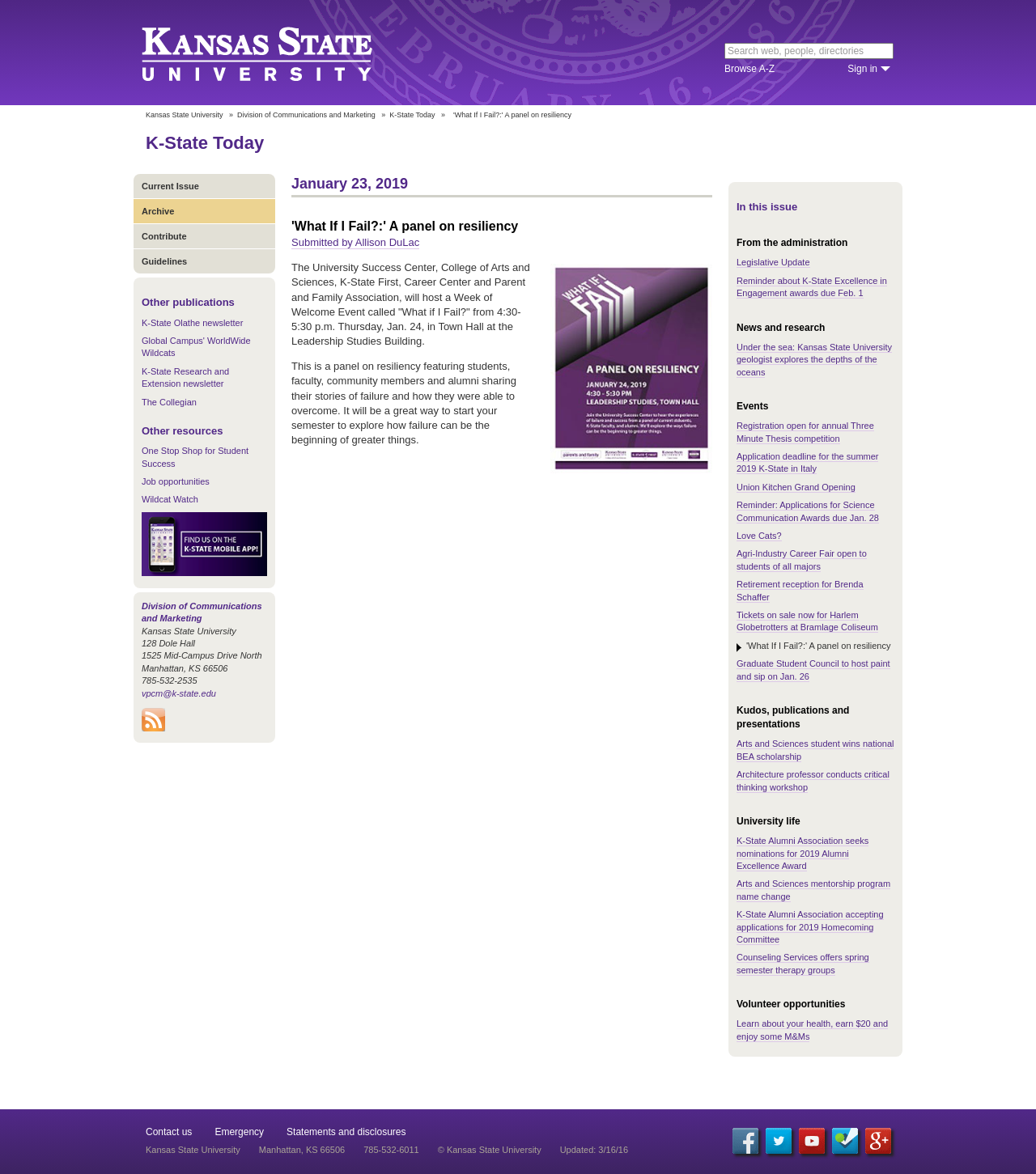Generate the main heading text from the webpage.

Kansas State University